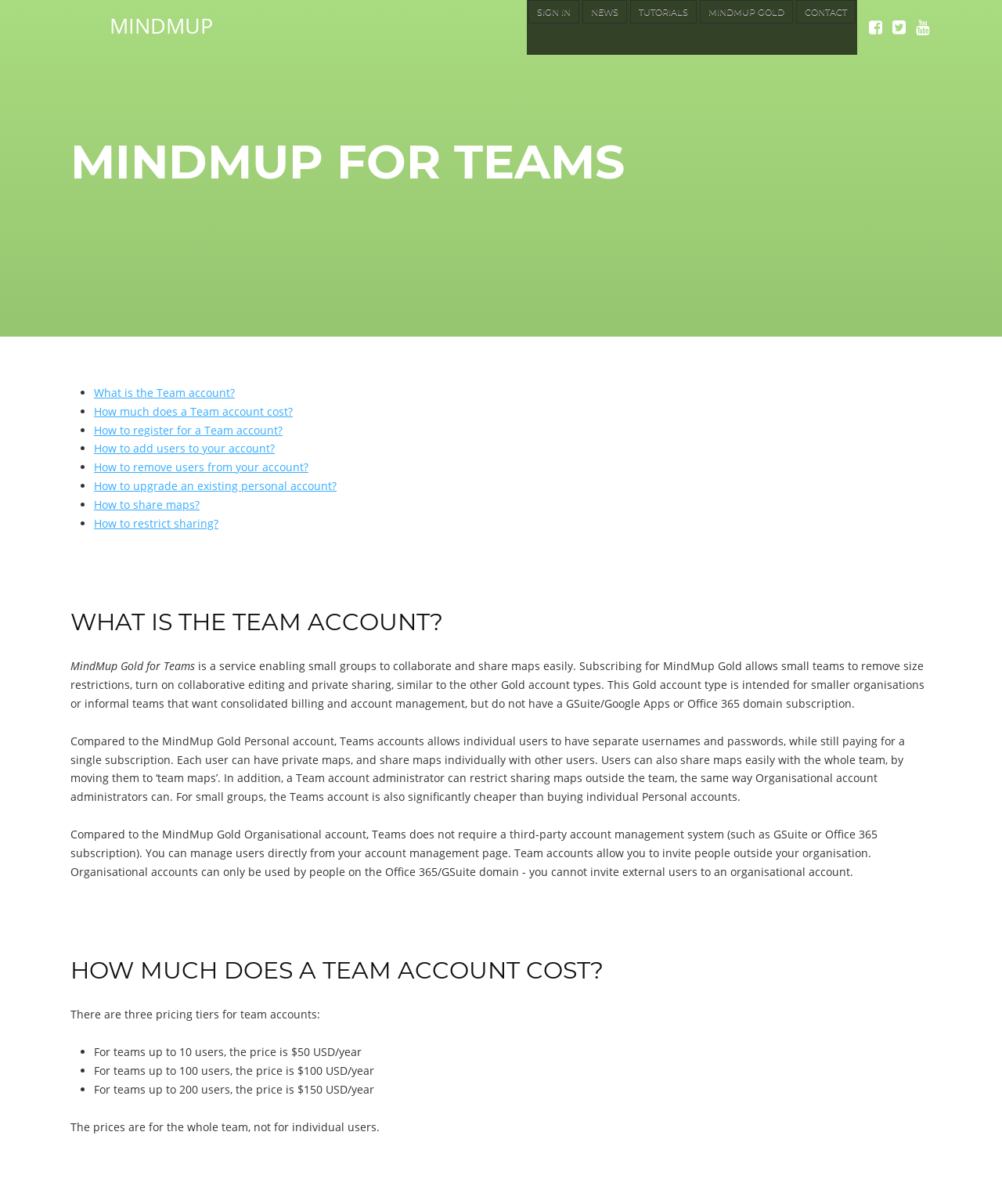Extract the main title from the webpage.

MINDMUP FOR TEAMS